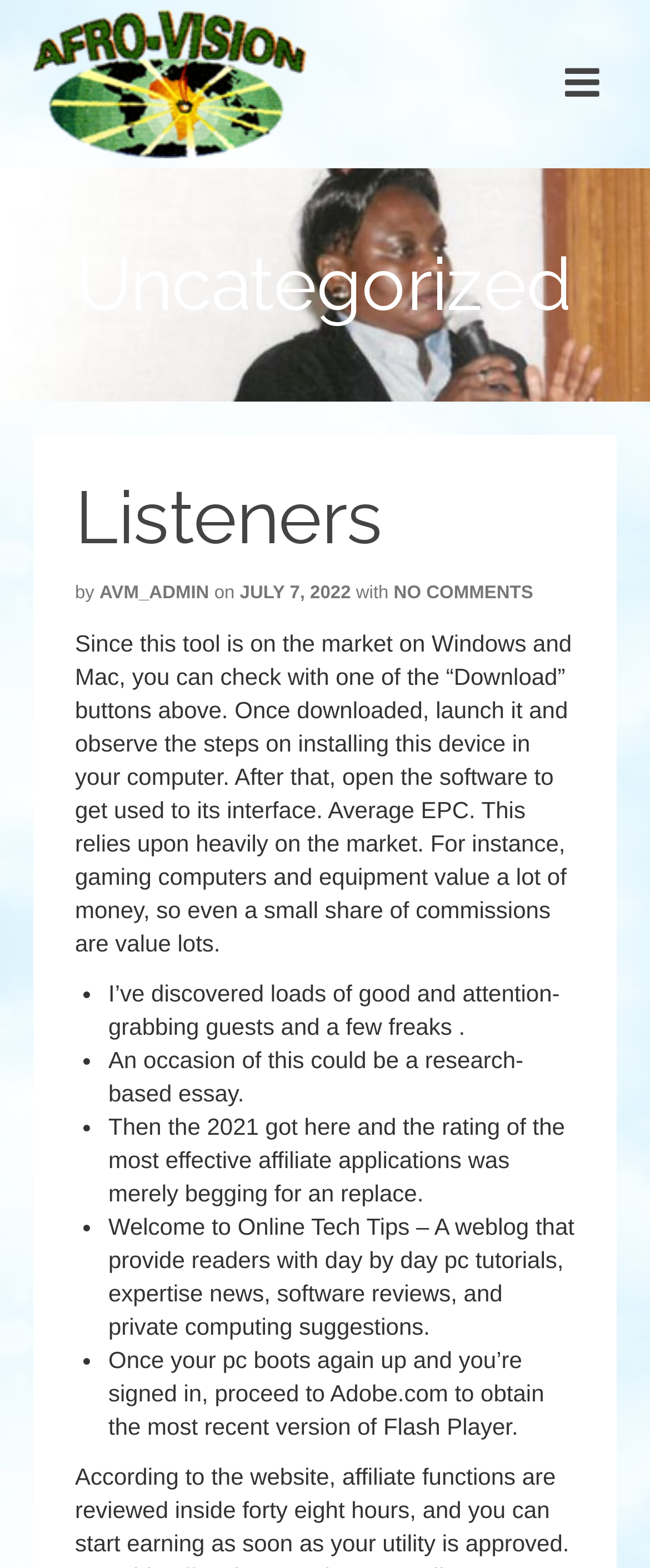Answer the question using only one word or a concise phrase: What is the topic of the last list item?

Downloading Flash Player